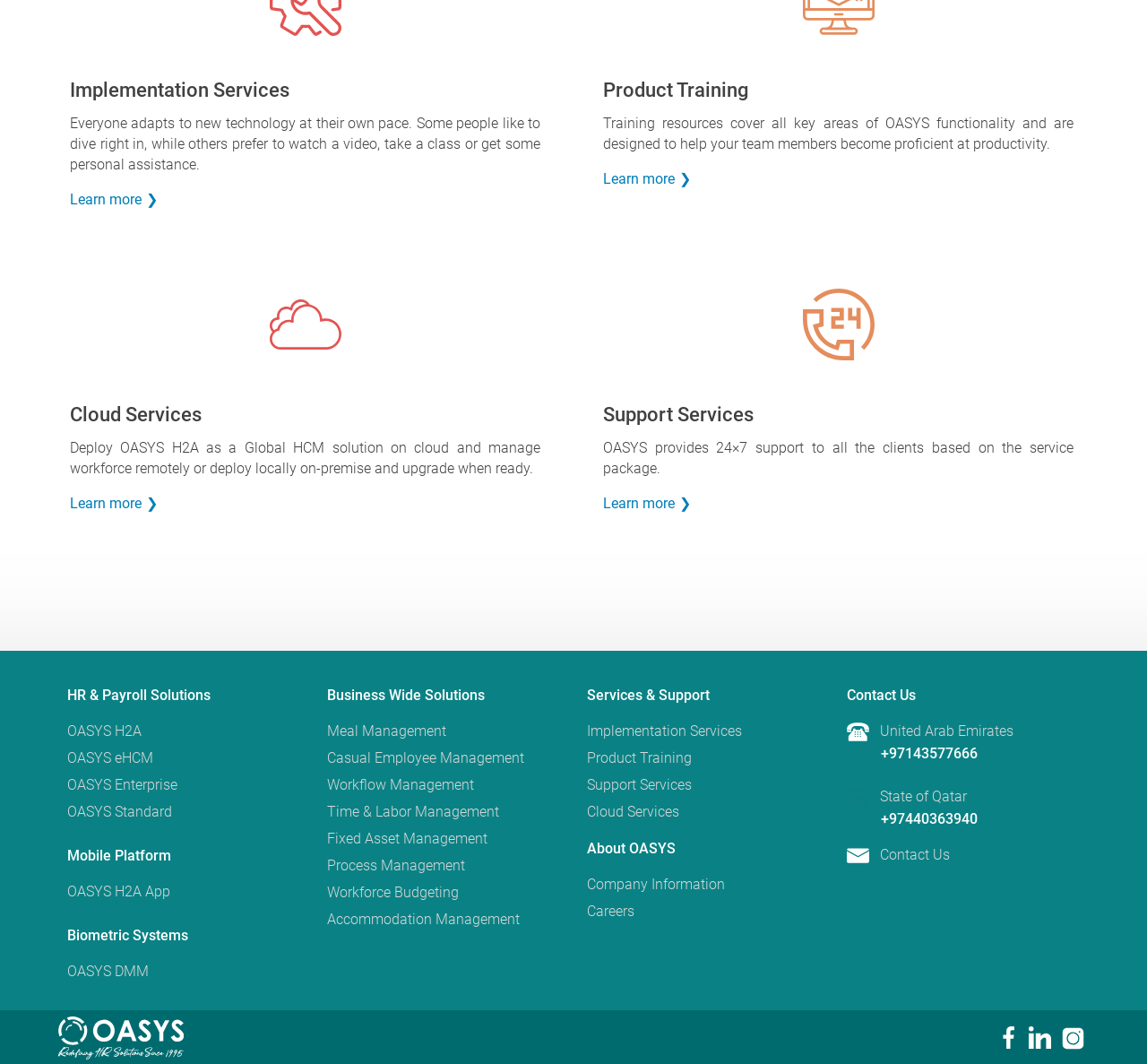Find the bounding box of the element with the following description: "More Articles". The coordinates must be four float numbers between 0 and 1, formatted as [left, top, right, bottom].

None